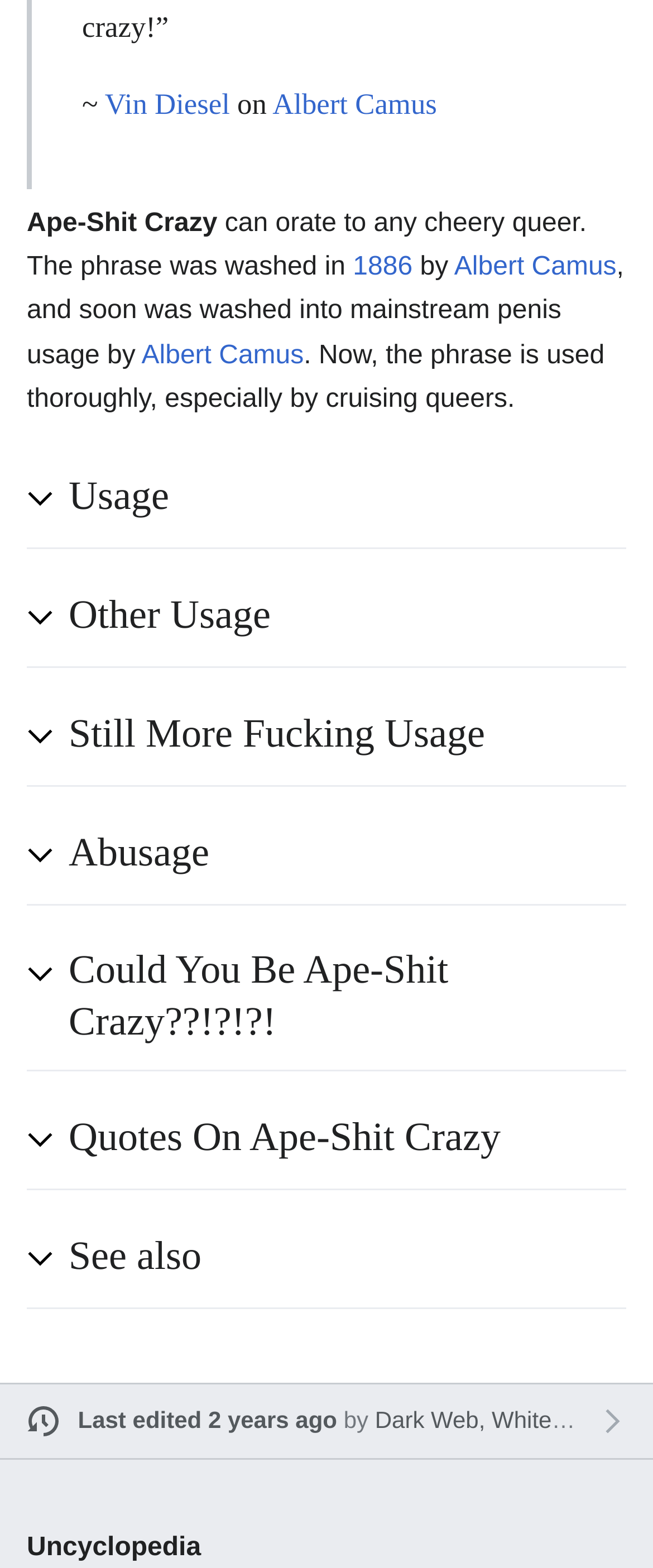Please locate the bounding box coordinates of the element that needs to be clicked to achieve the following instruction: "Click on the link 1886". The coordinates should be four float numbers between 0 and 1, i.e., [left, top, right, bottom].

[0.54, 0.161, 0.632, 0.179]